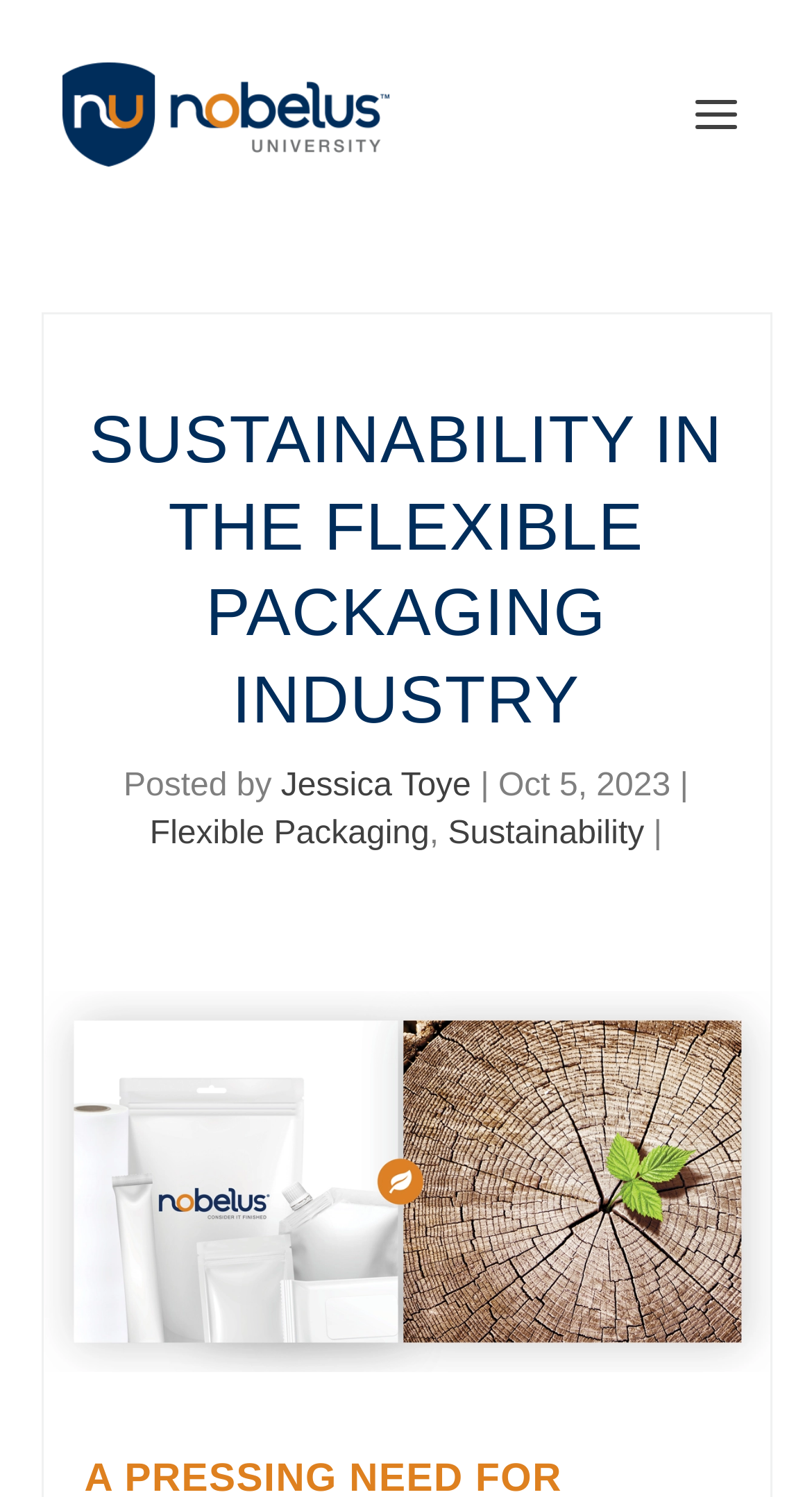What are the two related topics of the article?
Using the picture, provide a one-word or short phrase answer.

Flexible Packaging and Sustainability